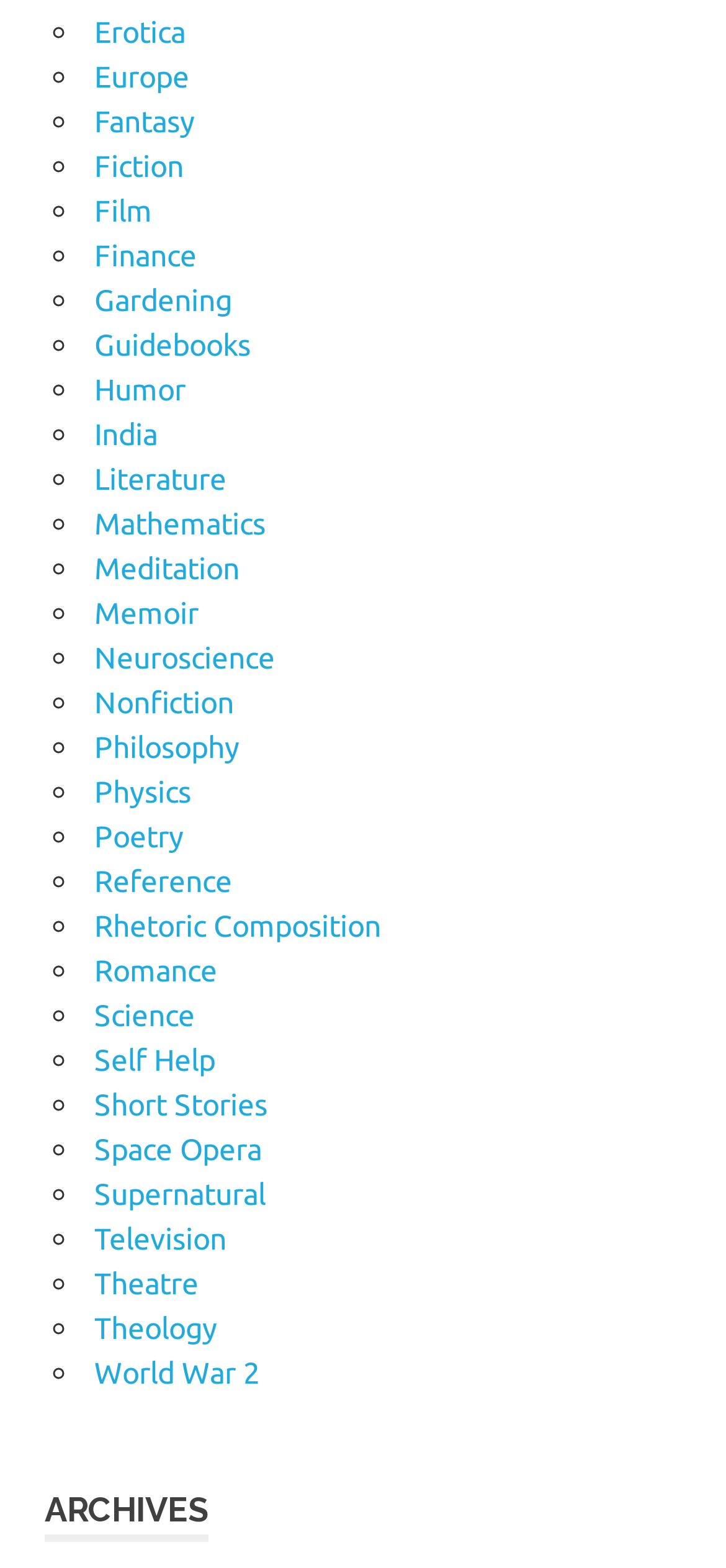Please indicate the bounding box coordinates of the element's region to be clicked to achieve the instruction: "View Literature". Provide the coordinates as four float numbers between 0 and 1, i.e., [left, top, right, bottom].

[0.13, 0.294, 0.312, 0.316]